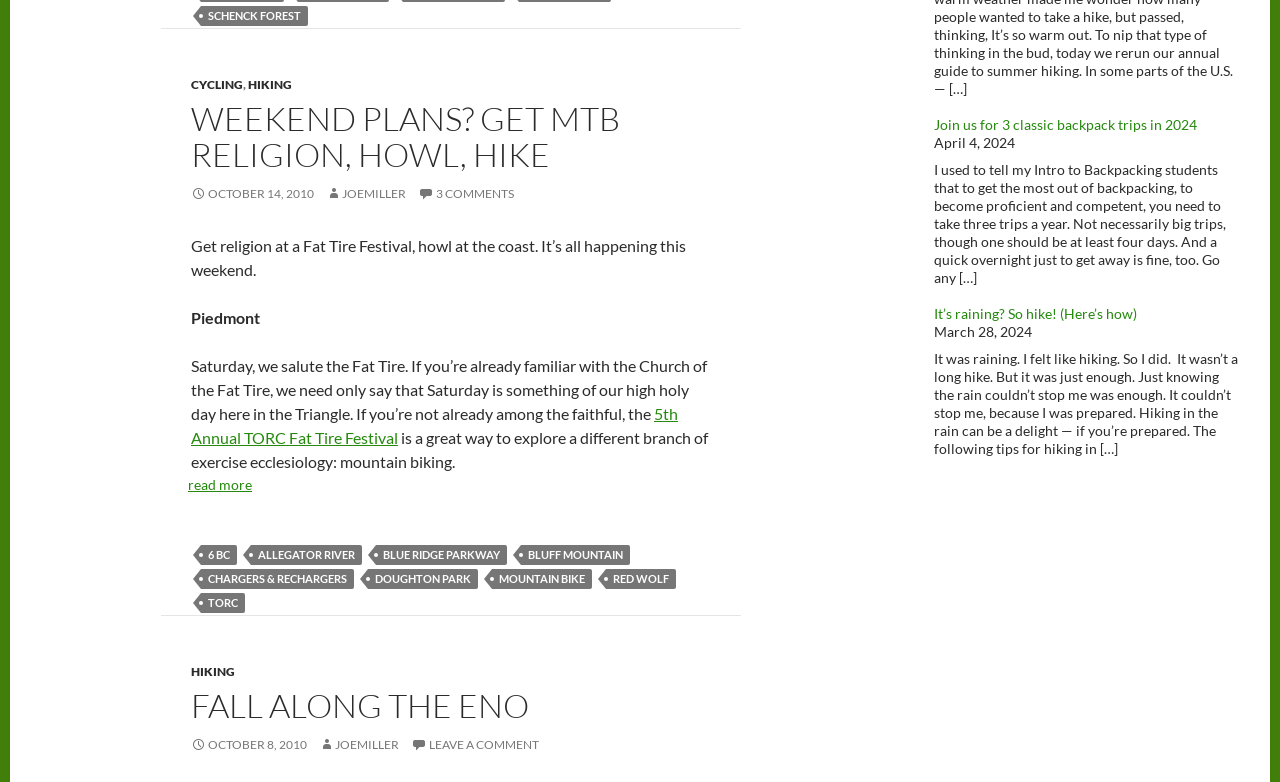Provide your answer in one word or a succinct phrase for the question: 
Who is the author of the second article?

JOEMILLER